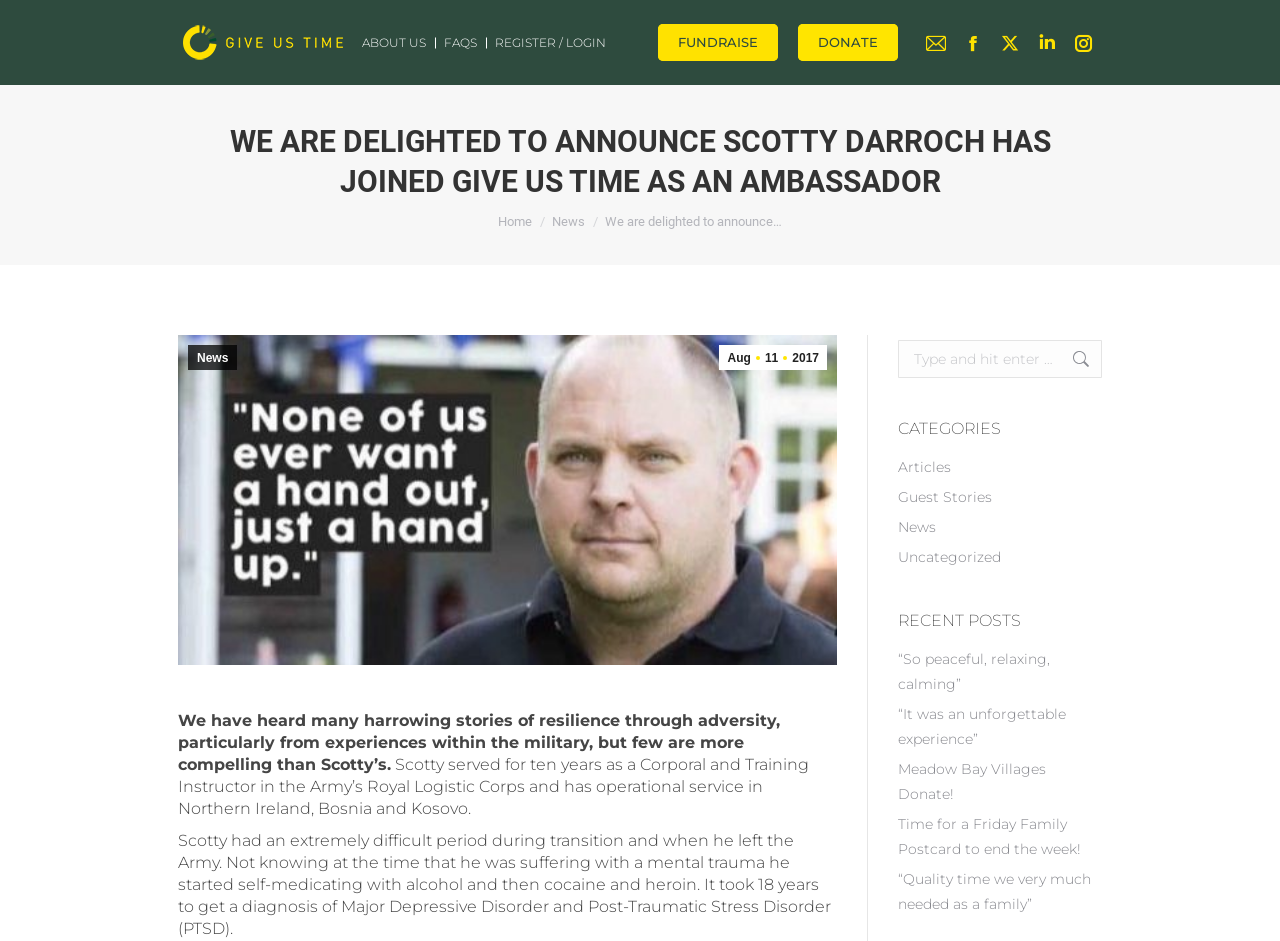Based on the element description: "parent_node: GUTBlog", identify the bounding box coordinates for this UI element. The coordinates must be four float numbers between 0 and 1, listed as [left, top, right, bottom].

[0.139, 0.026, 0.28, 0.065]